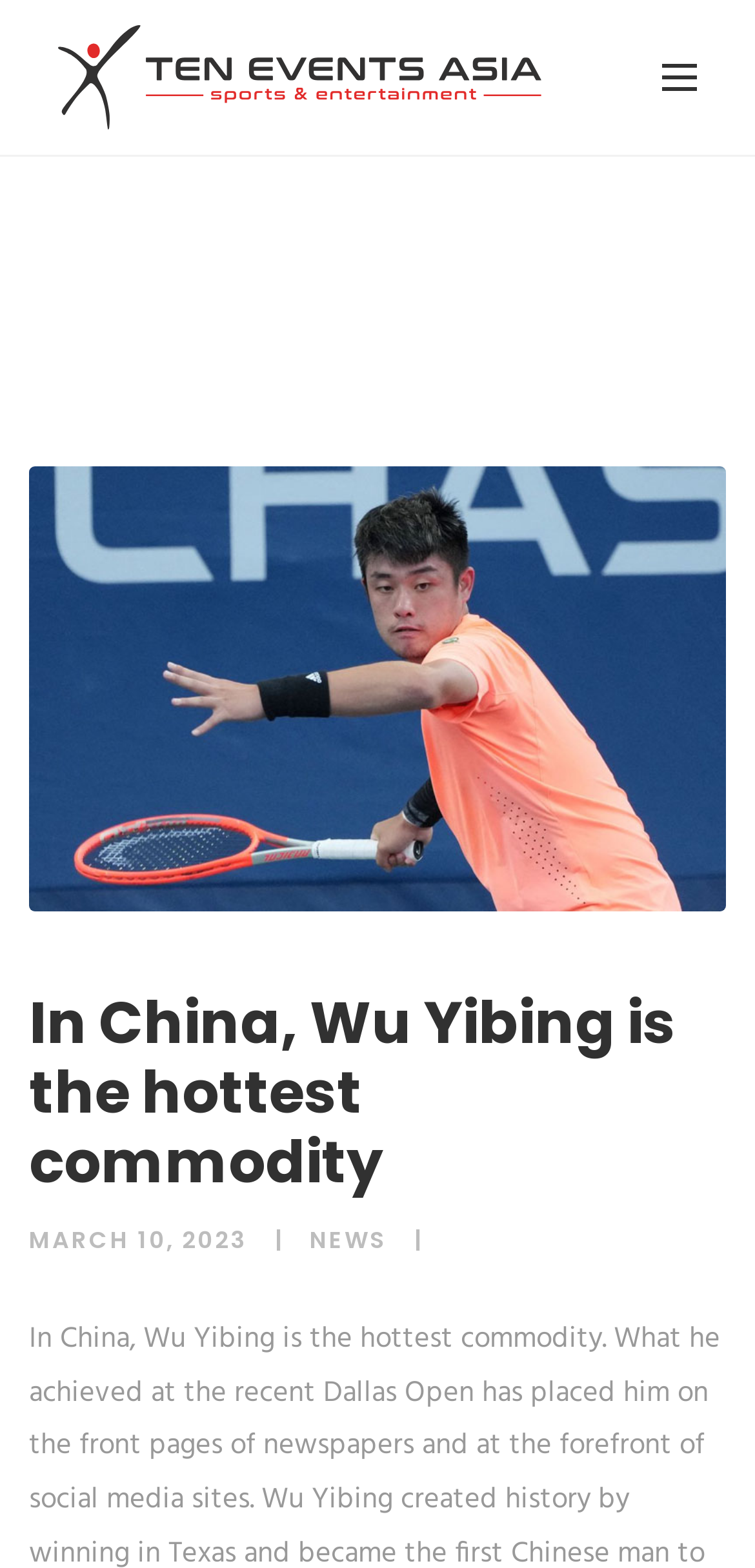Kindly respond to the following question with a single word or a brief phrase: 
What is the date of the article?

MARCH 10, 2023